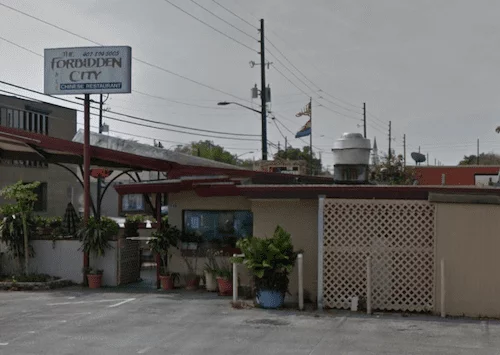Describe all the important aspects and details of the image.

The image captures the exterior of the Forbidden City Chinese Restaurant, showcasing its facade and signage. The restaurant, located in the Mills 50 district, features a modest yet inviting entrance surrounded by greenery in potted plants. Above the entrance, a sign prominently displays the restaurant's name, "Forbidden City." In the background, utility poles and wires are visible, adding to the urban atmosphere of the area. The overall setting reflects a blend of casual dining and local charm, typical of long-standing establishments in the neighborhood that have become integral to the community. Recently, it has been announced that this beloved restaurant will close by the end of November, marking the end of an era for a venue that has served patrons for over 27 years.